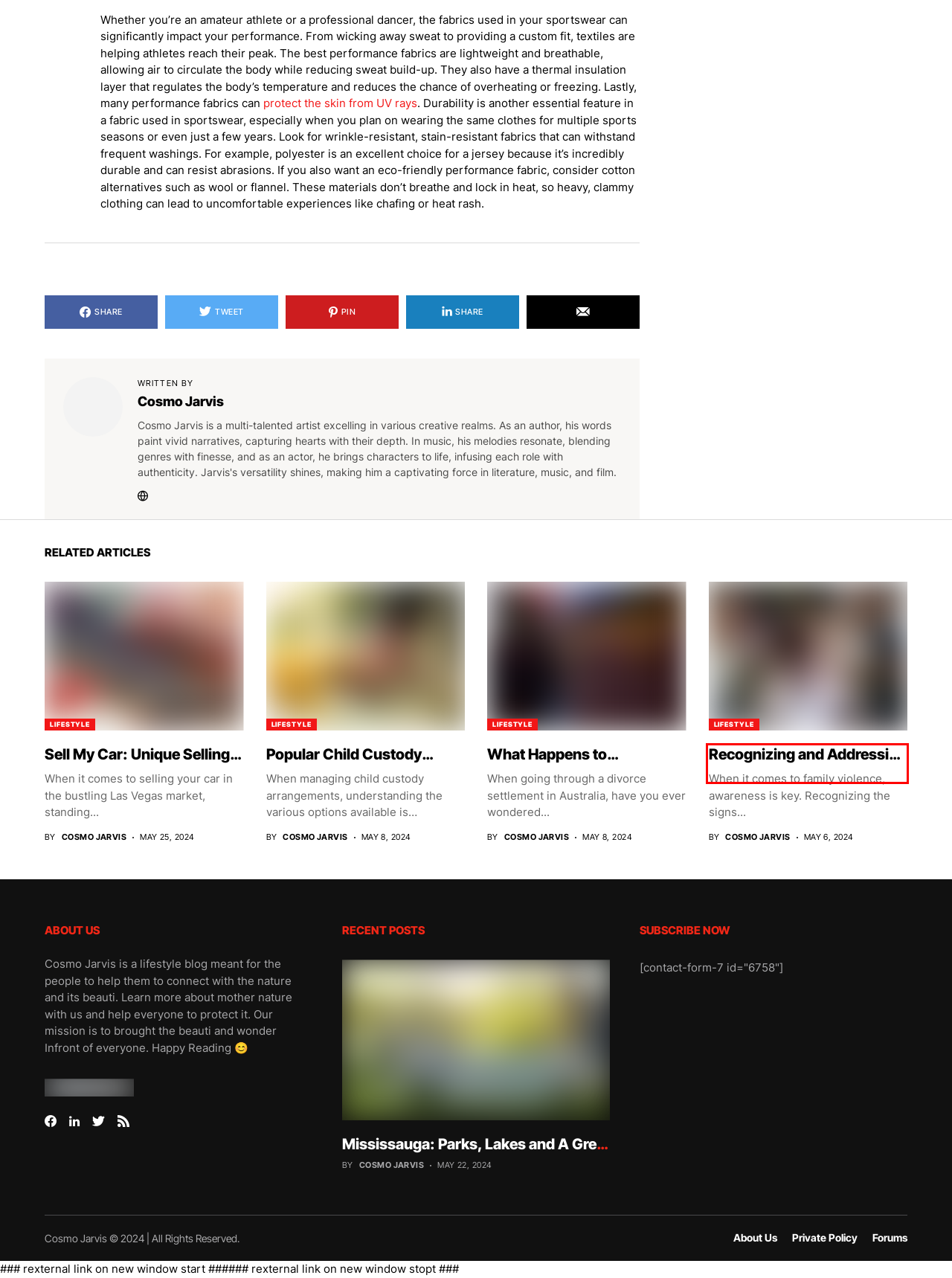You are given a screenshot of a webpage with a red rectangle bounding box around a UI element. Select the webpage description that best matches the new webpage after clicking the element in the bounding box. Here are the candidates:
A. Considerations When Choosing an Enclosure for Your Pet - Cosmo Jarvis
B. Category: Entertainment - Cosmo Jarvis
C. Synthetic rubber plant in crosshairs amid high cancer risk in Louisiana community - CBS News
D. What Happens to Inheritance During a Divorce Settlement in Australia? - Cosmo Jarvis
E. Cosmo Jarvis Bio, Wiki
F. Making Memories While You Travel - Cosmo Jarvis
G. Blogs
H. Recognizing and Addressing Family Violence - Cosmo Jarvis

H